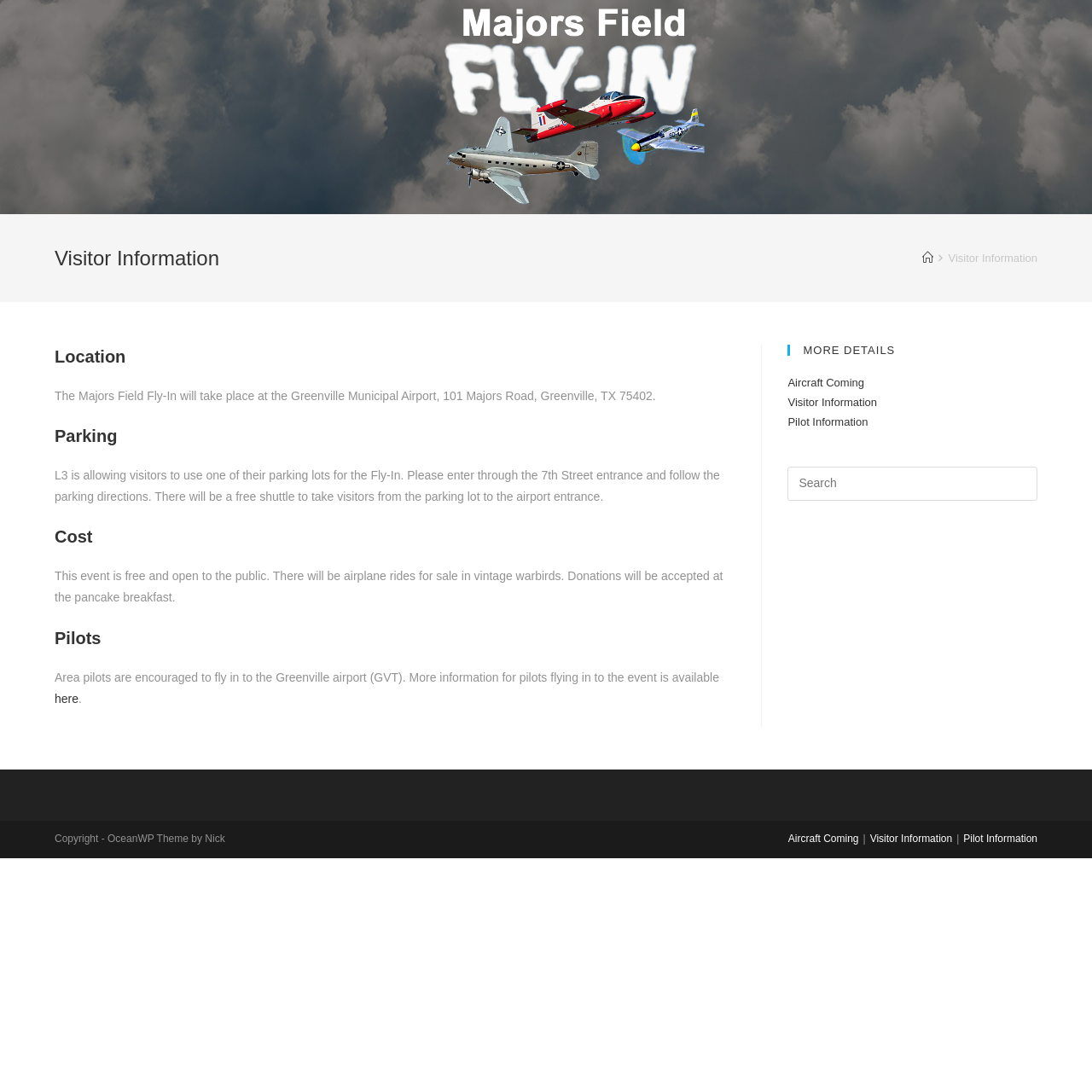Determine the bounding box coordinates of the UI element that matches the following description: "alt="Majors Field Fly-In"". The coordinates should be four float numbers between 0 and 1 in the format [left, top, right, bottom].

[0.392, 0.091, 0.659, 0.103]